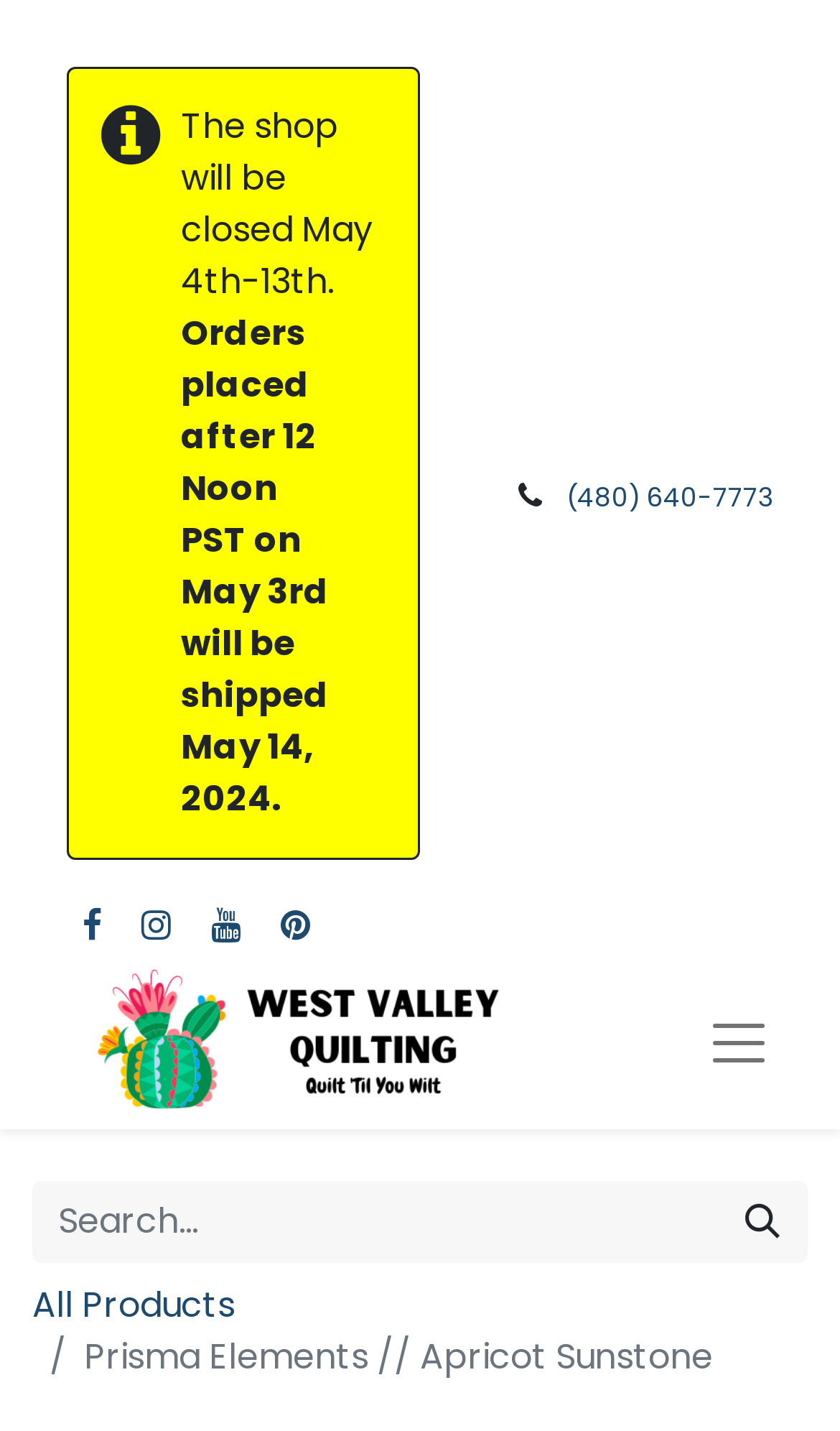When will the shop reopen?
Answer the question with a detailed and thorough explanation.

I found the reopening date by reading the StaticText element that says 'Orders placed after 12 Noon PST on May 3rd will be shipped May 14, 2024.' This implies that the shop will be closed until May 14, 2024.